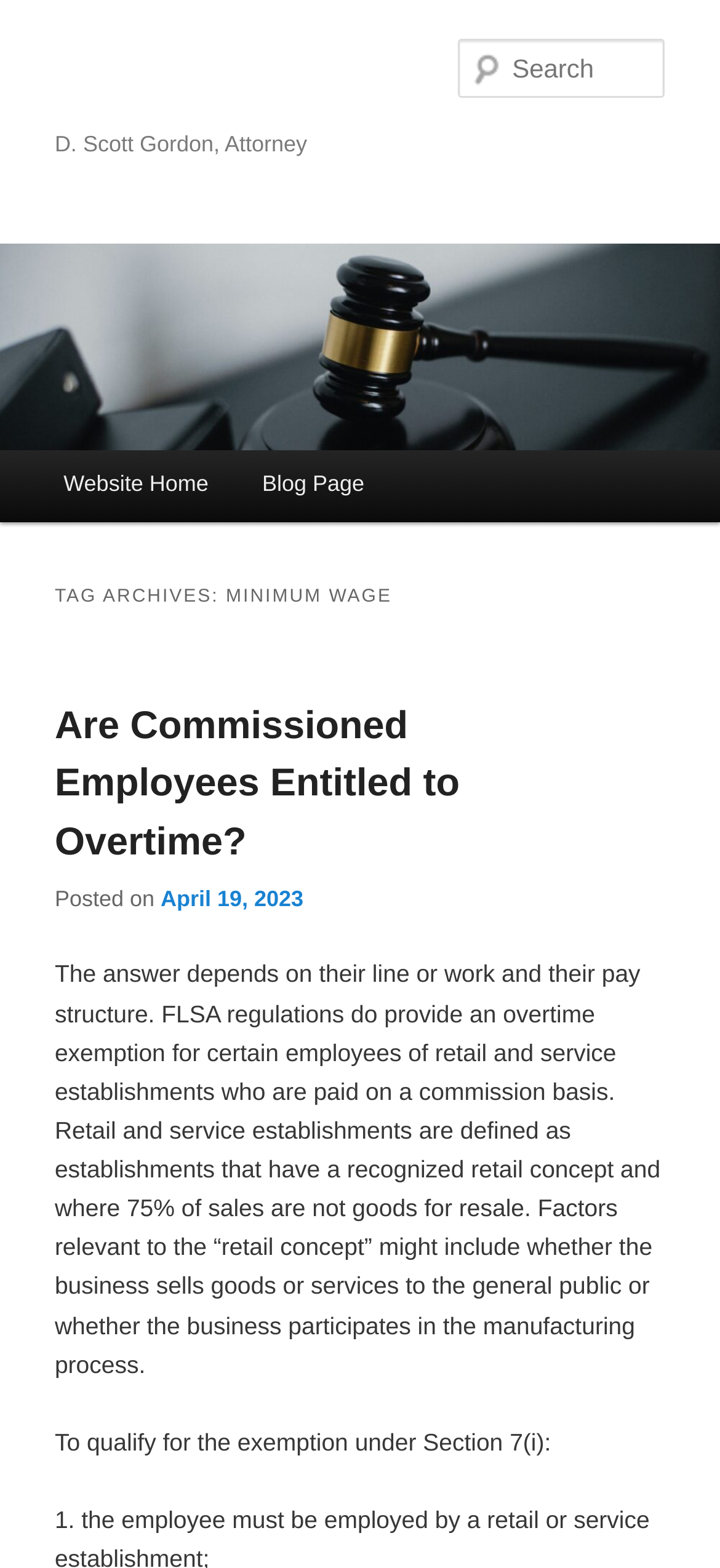Determine the bounding box coordinates in the format (top-left x, top-left y, bottom-right x, bottom-right y). Ensure all values are floating point numbers between 0 and 1. Identify the bounding box of the UI element described by: parent_node: D. Scott Gordon, Attorney

[0.0, 0.265, 1.0, 0.283]